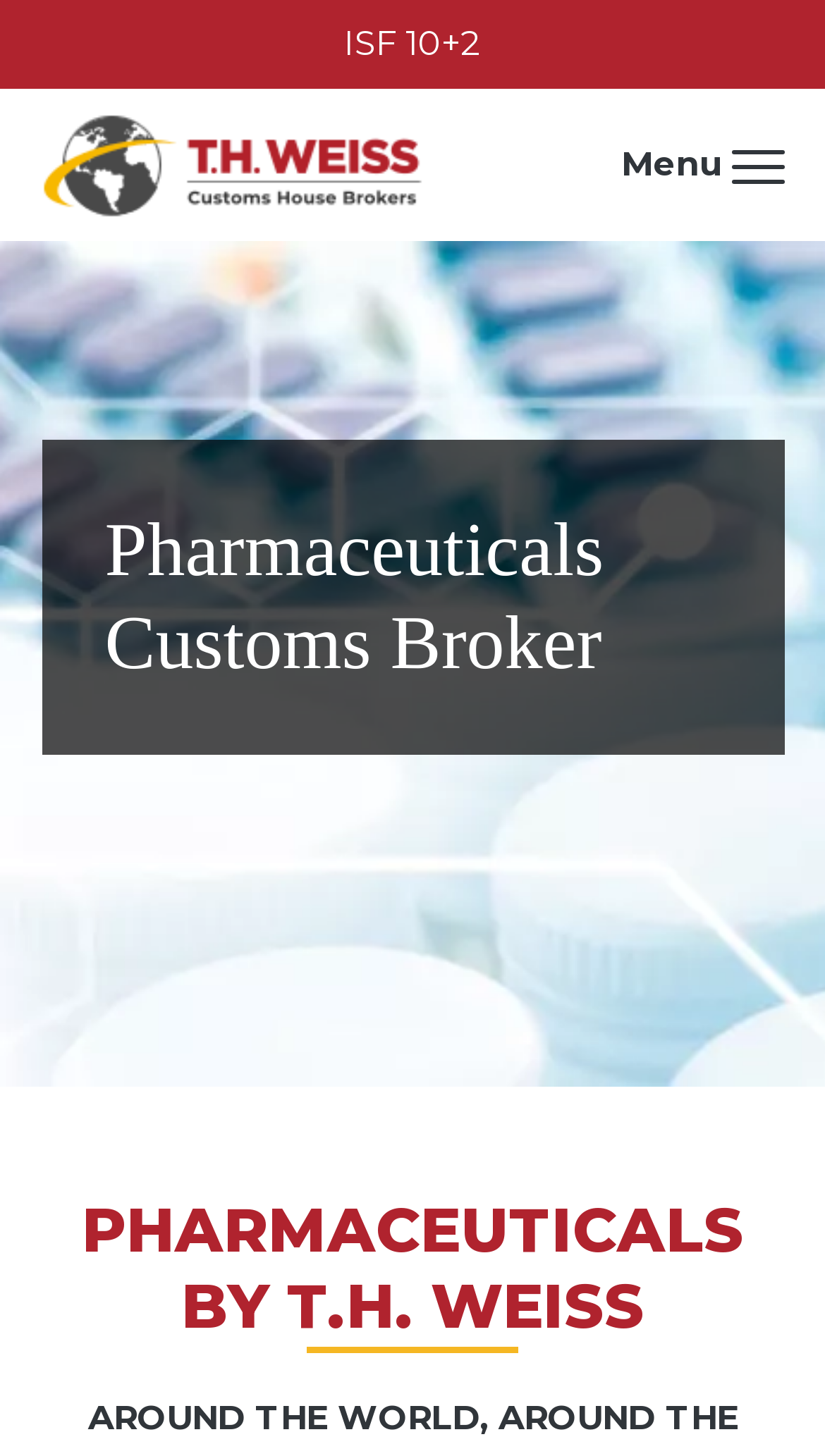What is the purpose of the company?
Kindly offer a comprehensive and detailed response to the question.

I found the purpose of the company by looking at the StaticText element with the text 'Customs House Brokers' which is located near the company name.